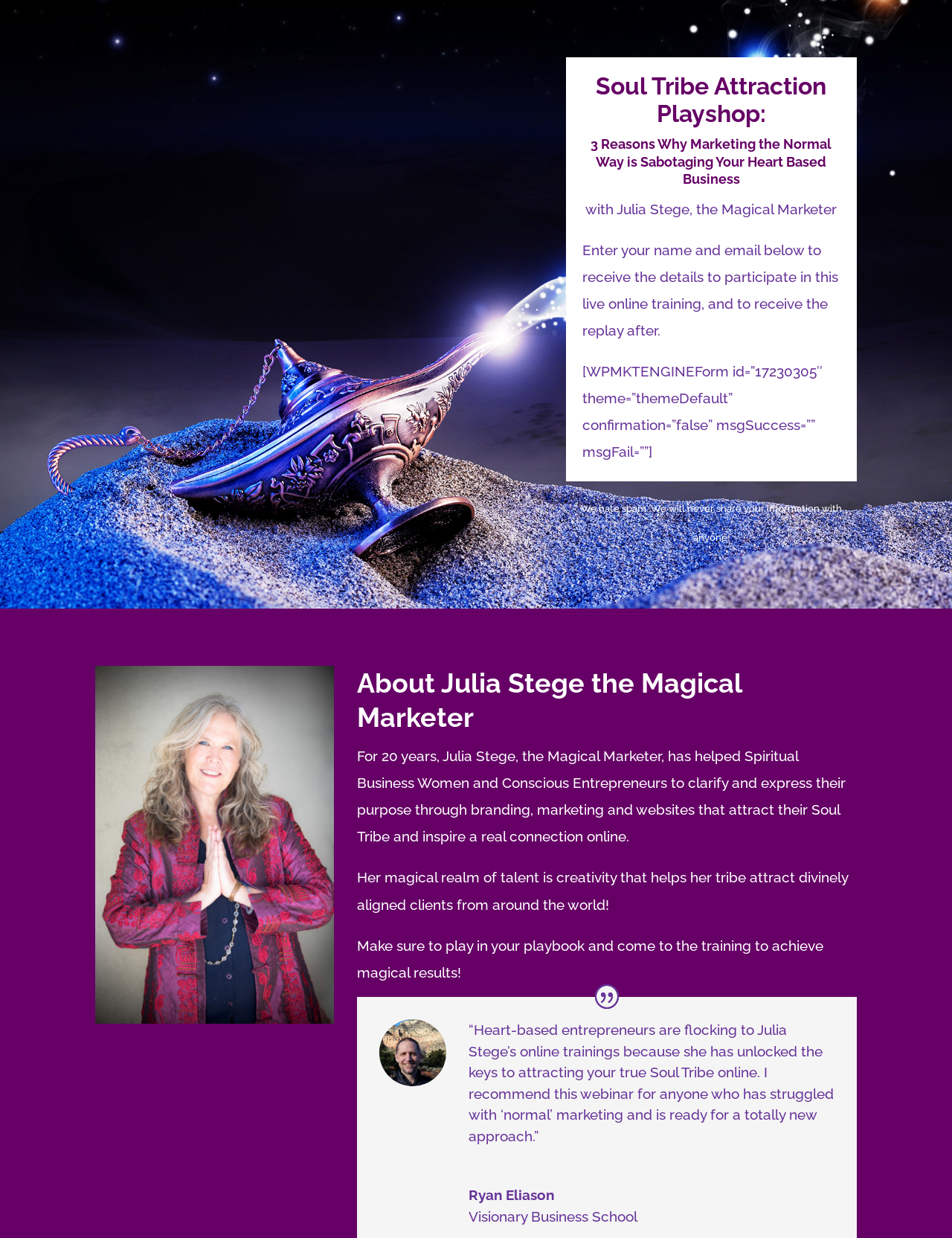Answer the question using only a single word or phrase: 
What is Julia Stege's expertise?

Branding, marketing, and websites